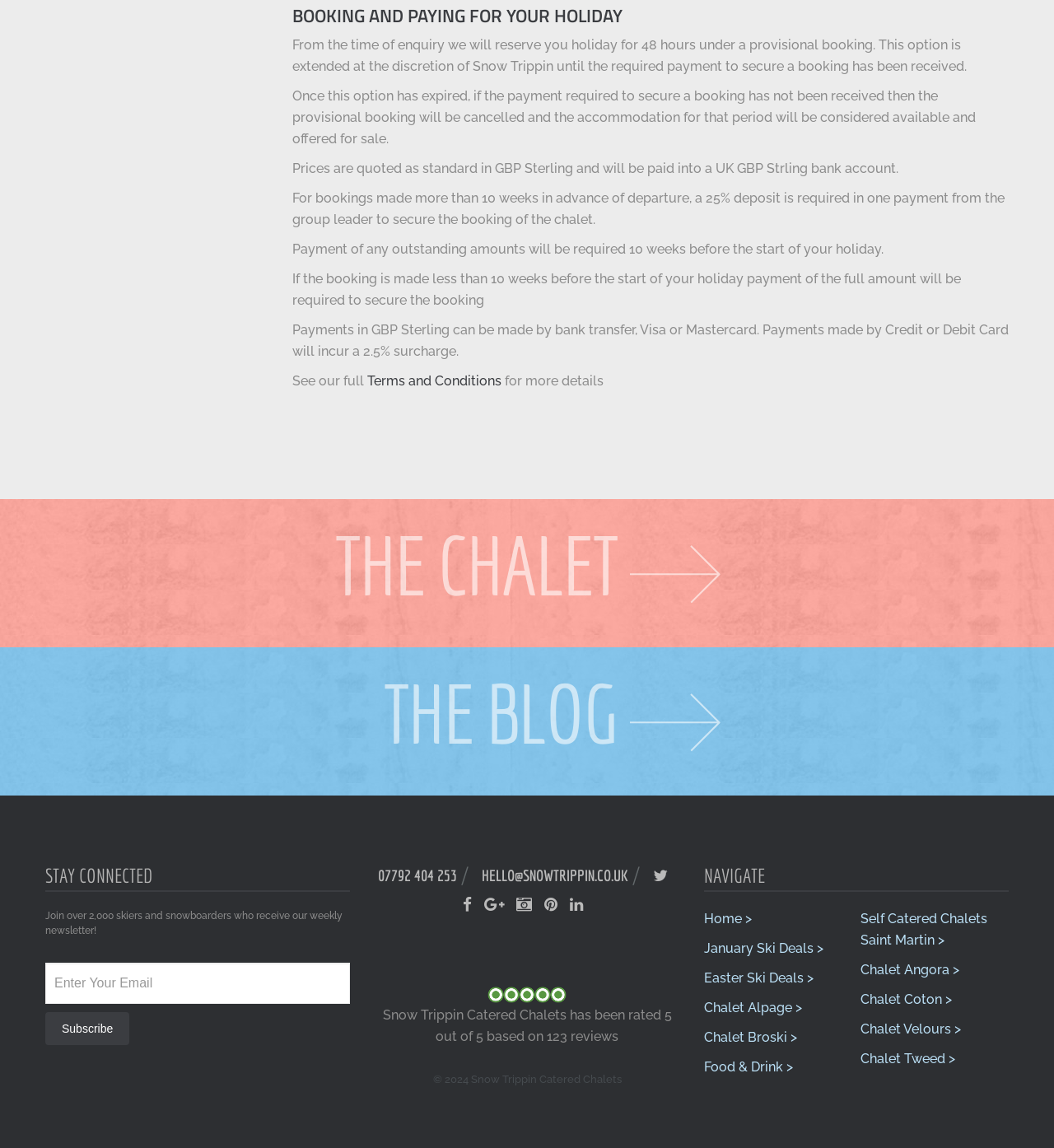Specify the bounding box coordinates of the area to click in order to follow the given instruction: "Visit THE CHALET Saint-Martin-De-Belleville."

[0.317, 0.451, 0.683, 0.533]